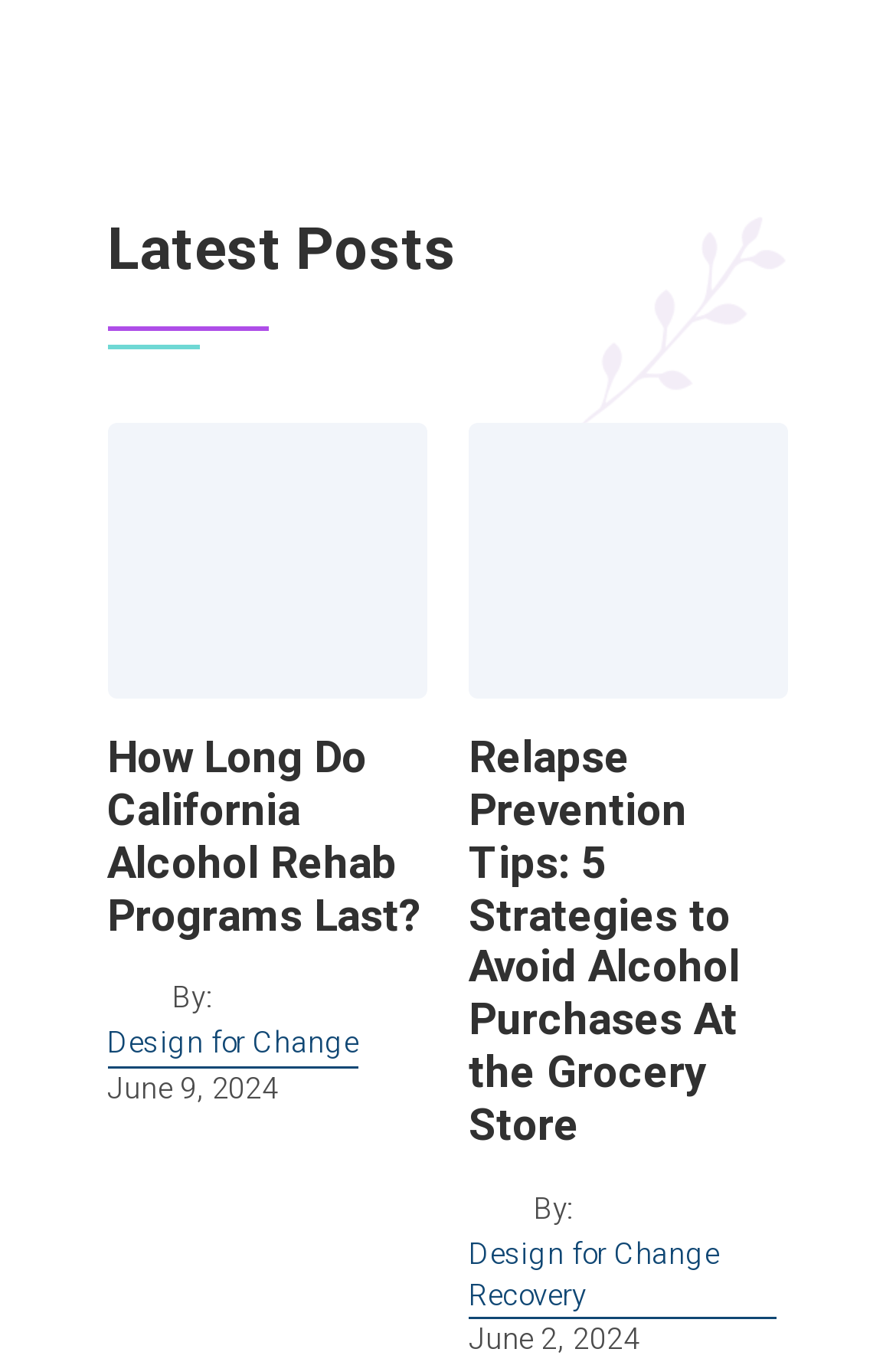What is the date of the first post?
Refer to the image and provide a concise answer in one word or phrase.

June 9, 2024